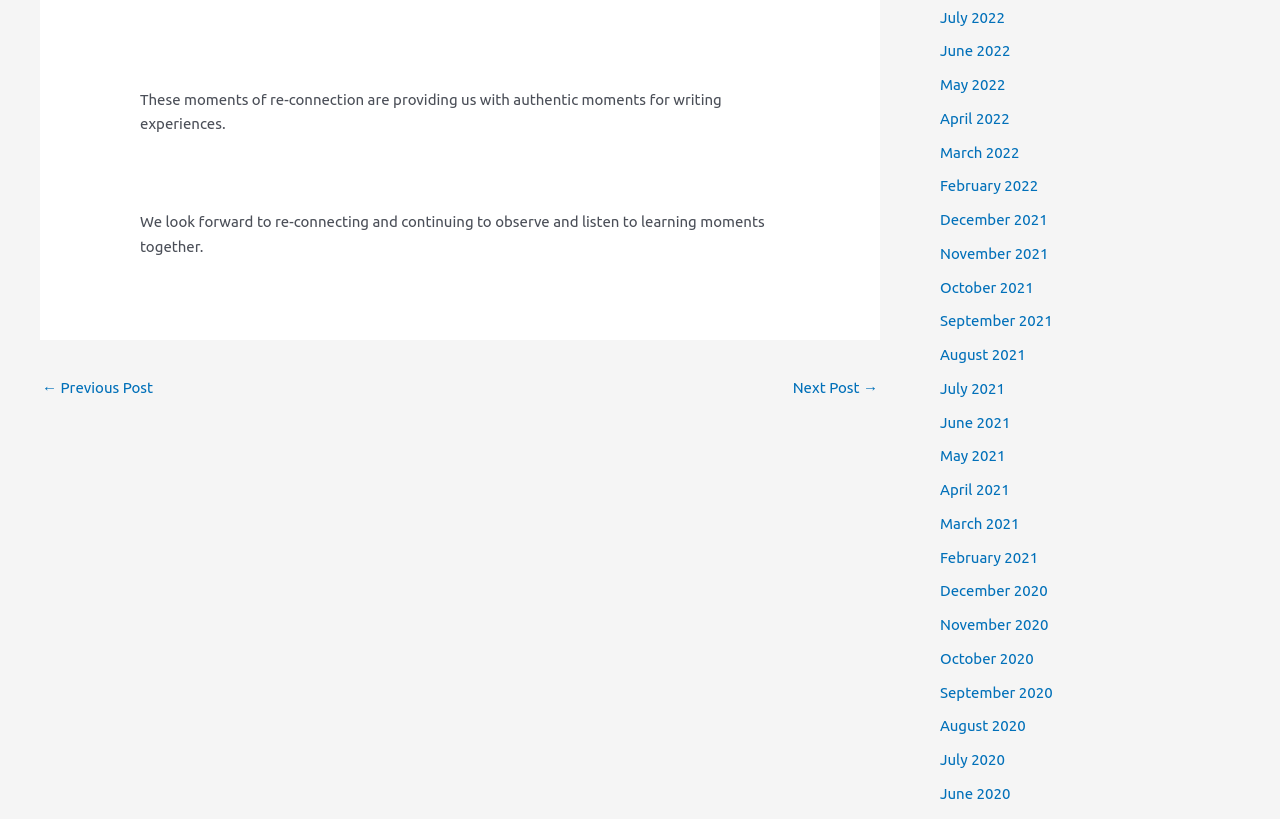Locate the bounding box coordinates for the element described below: "2.5 Plastic Bags". The coordinates must be four float values between 0 and 1, formatted as [left, top, right, bottom].

None